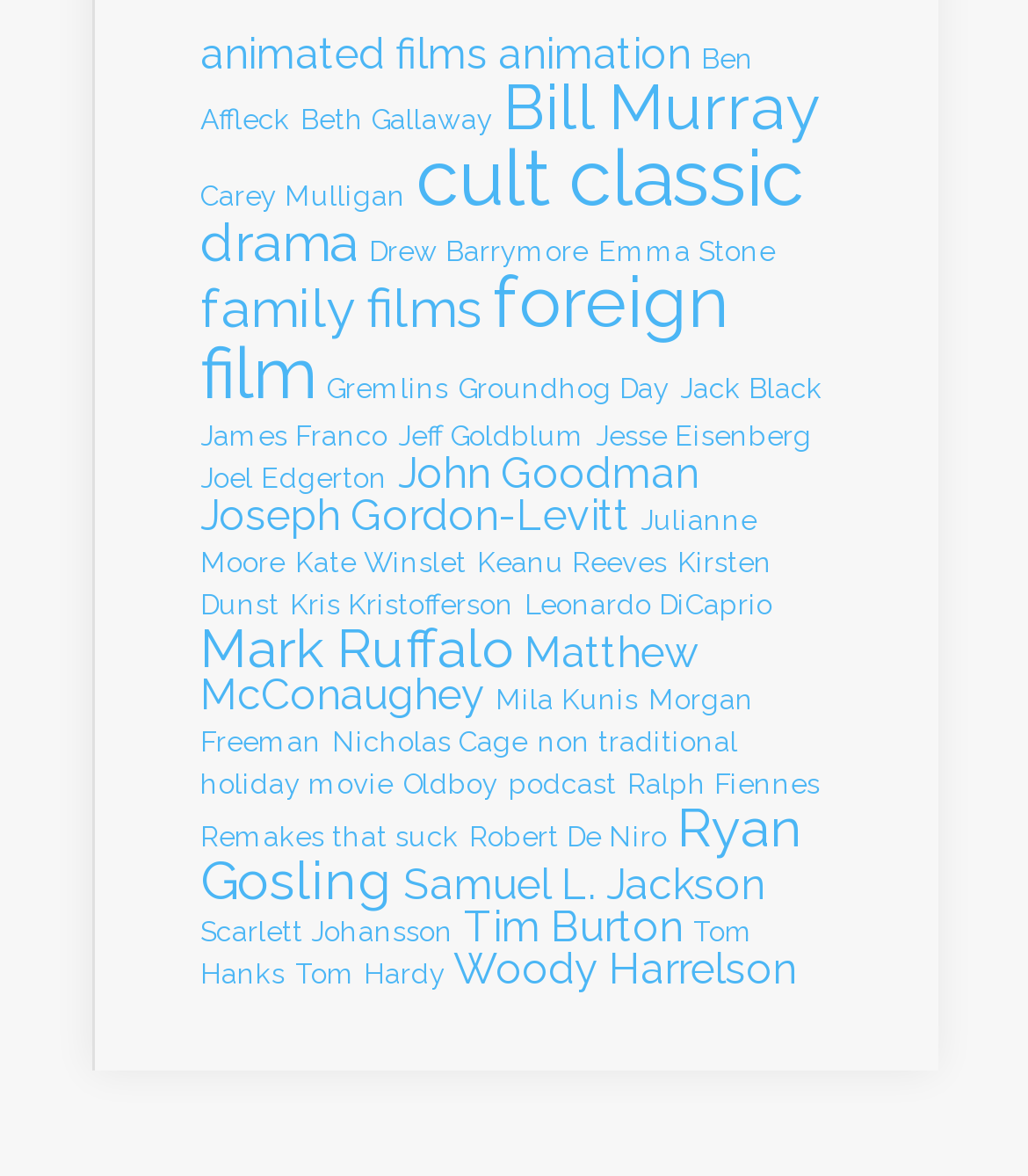Determine the bounding box coordinates of the clickable element necessary to fulfill the instruction: "Browse animated films". Provide the coordinates as four float numbers within the 0 to 1 range, i.e., [left, top, right, bottom].

[0.195, 0.024, 0.474, 0.066]